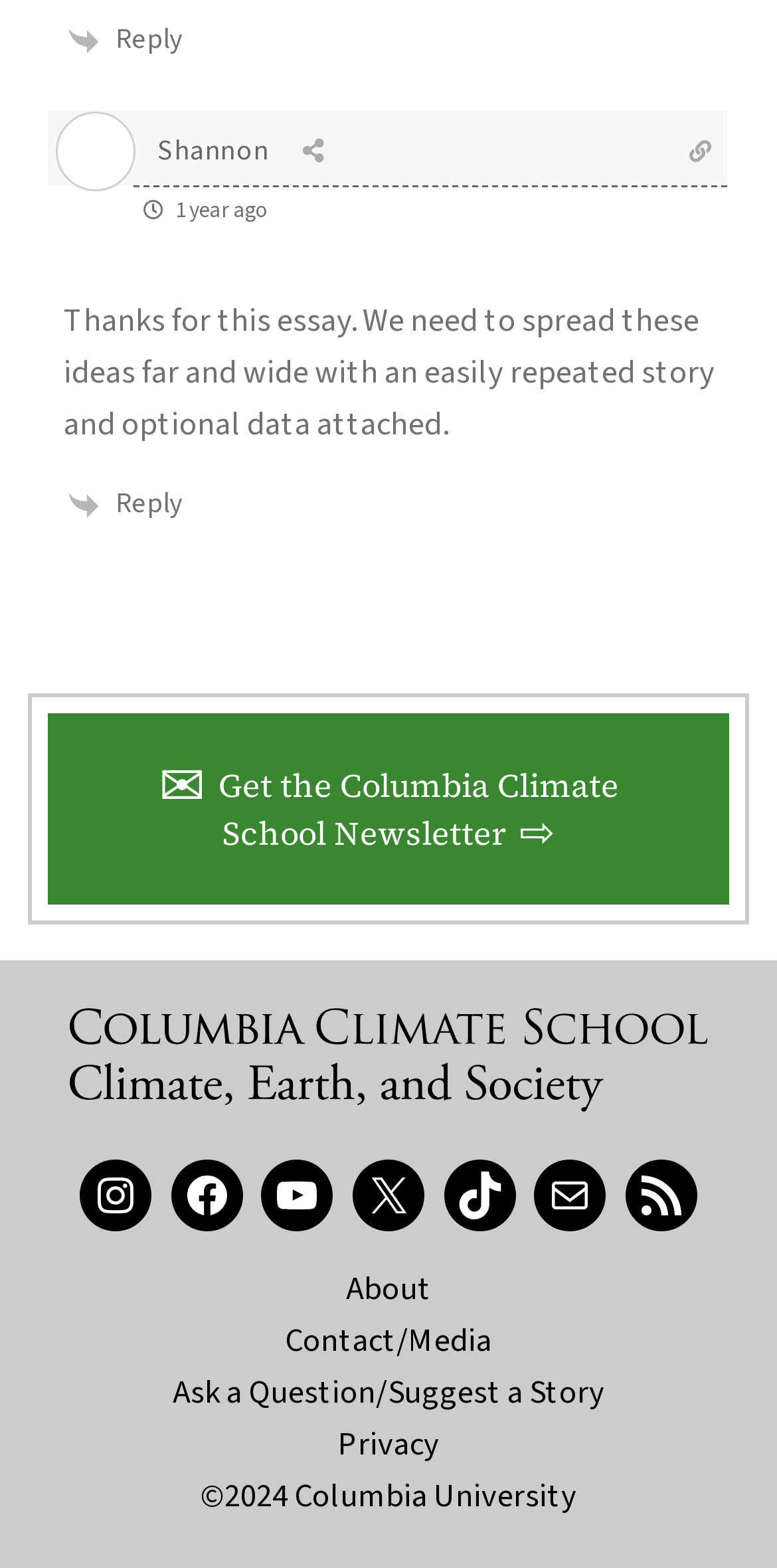Could you provide the bounding box coordinates for the portion of the screen to click to complete this instruction: "Continue to the next step"?

None